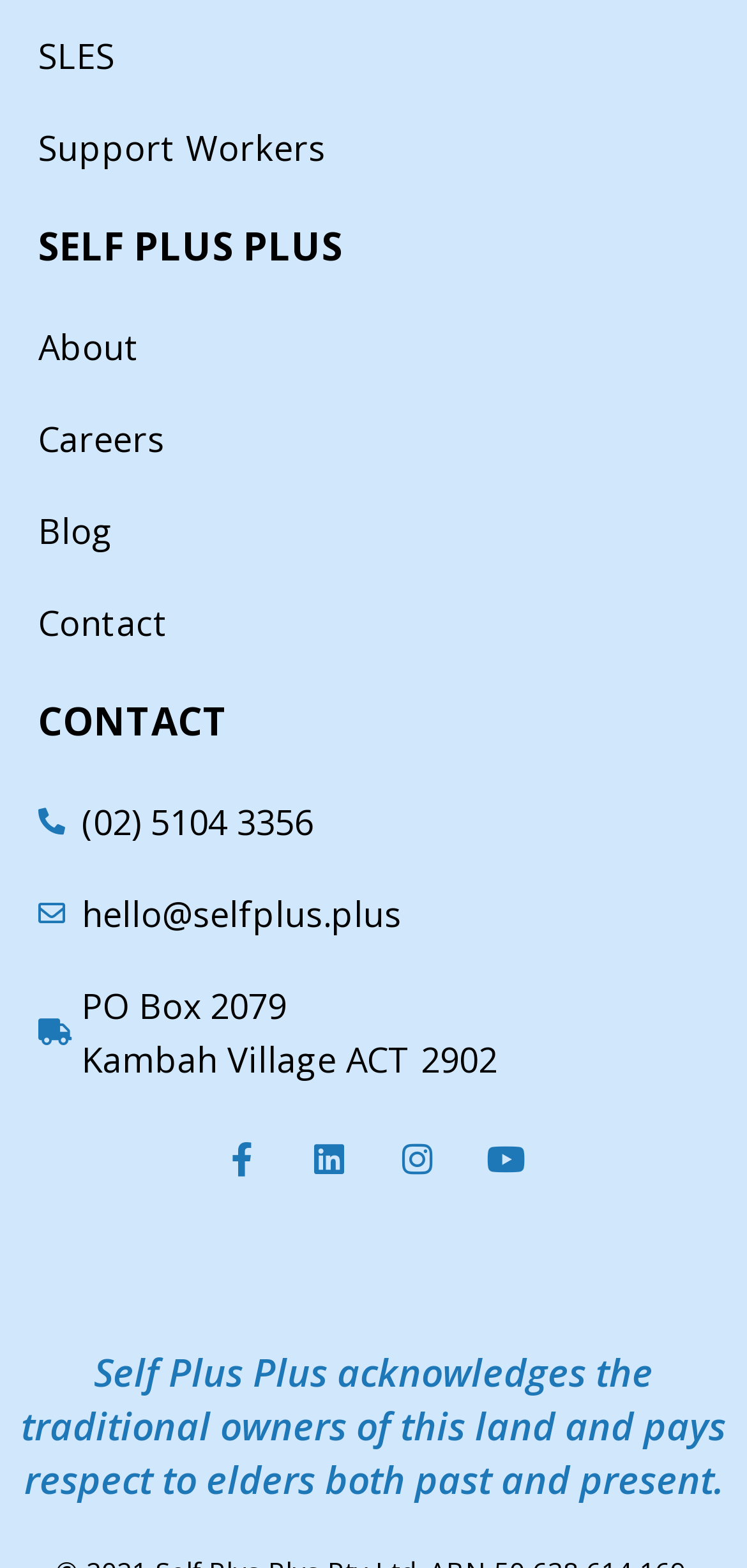Extract the bounding box for the UI element that matches this description: "Instagram".

[0.513, 0.717, 0.605, 0.761]